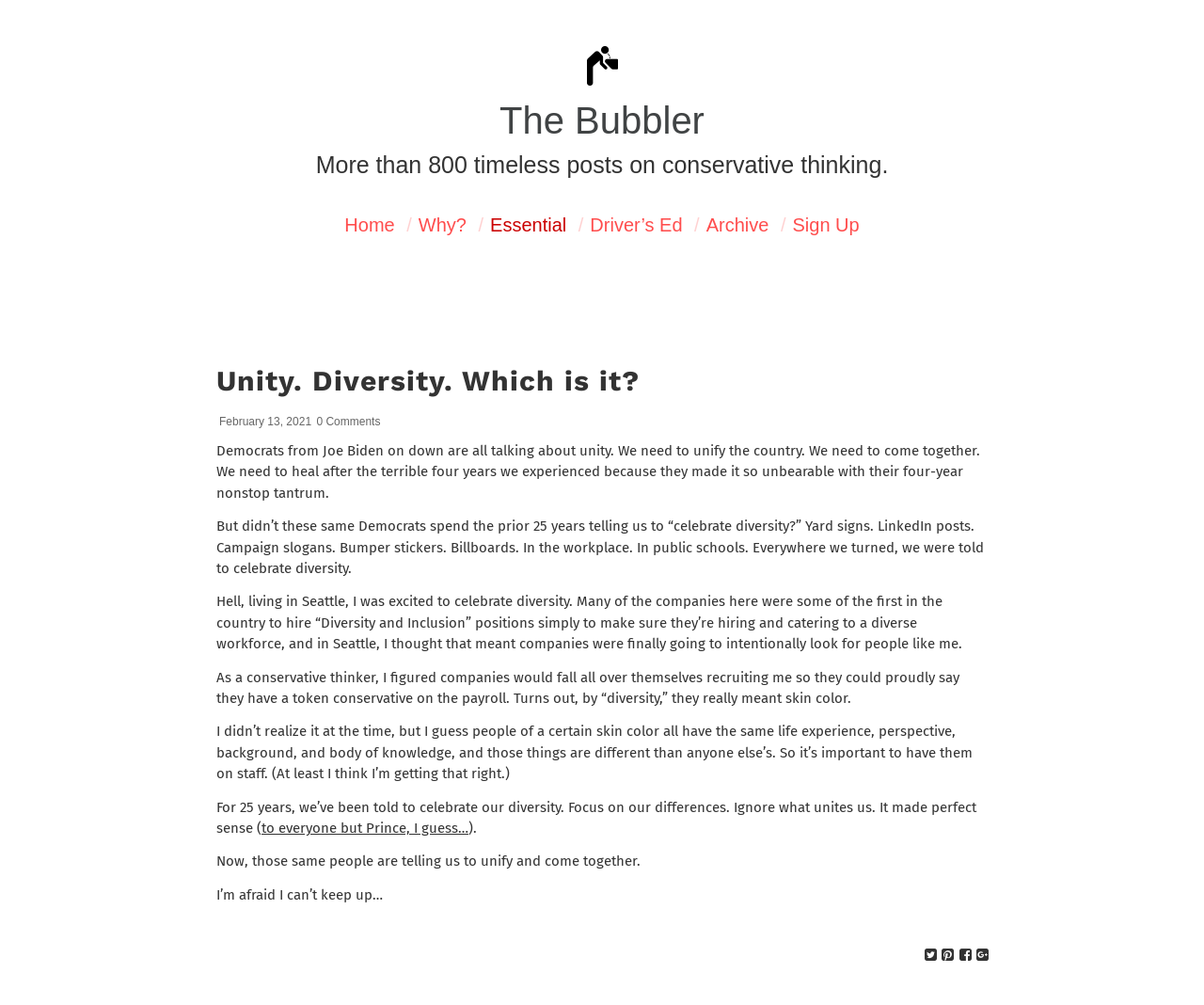Indicate the bounding box coordinates of the clickable region to achieve the following instruction: "Click on the 'Home' link."

[0.281, 0.191, 0.333, 0.257]